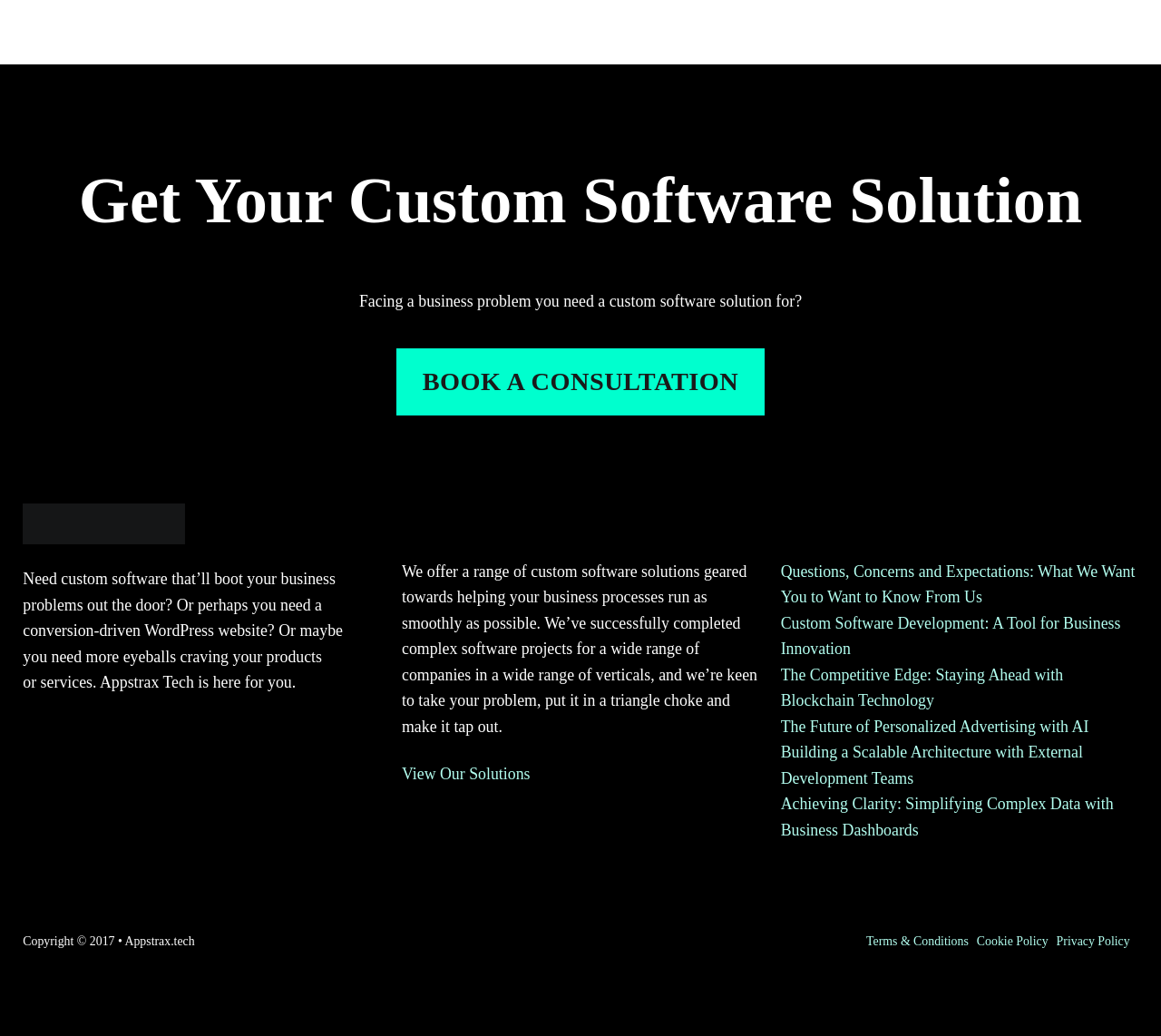What is the copyright year of Appstrax Tech?
Could you answer the question in a detailed manner, providing as much information as possible?

The copyright year of Appstrax Tech is mentioned at the bottom of the webpage as 'Copyright © 2017 • Appstrax.tech'.